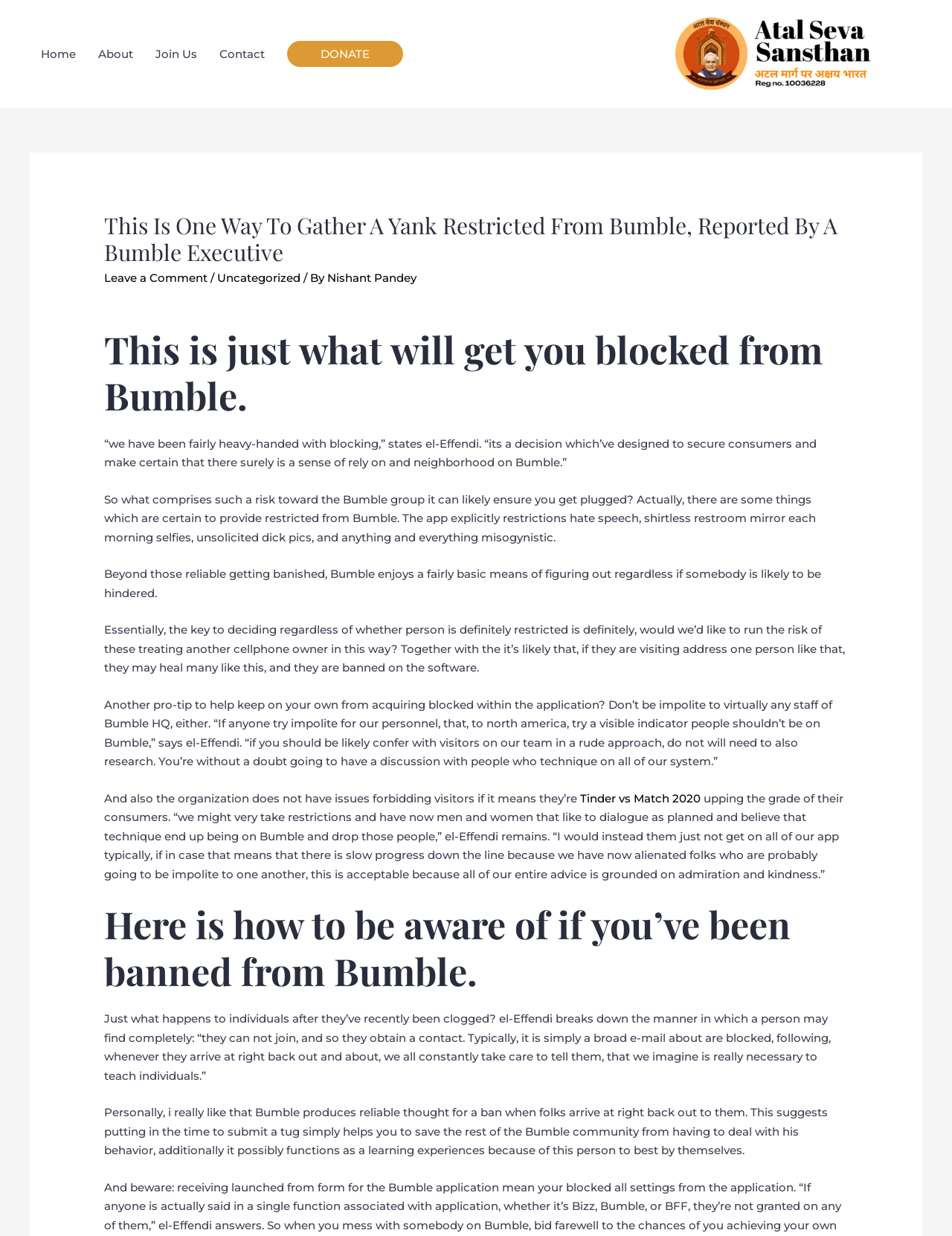Please find the bounding box coordinates for the clickable element needed to perform this instruction: "Click on the 'DONATE' link".

[0.302, 0.033, 0.423, 0.054]